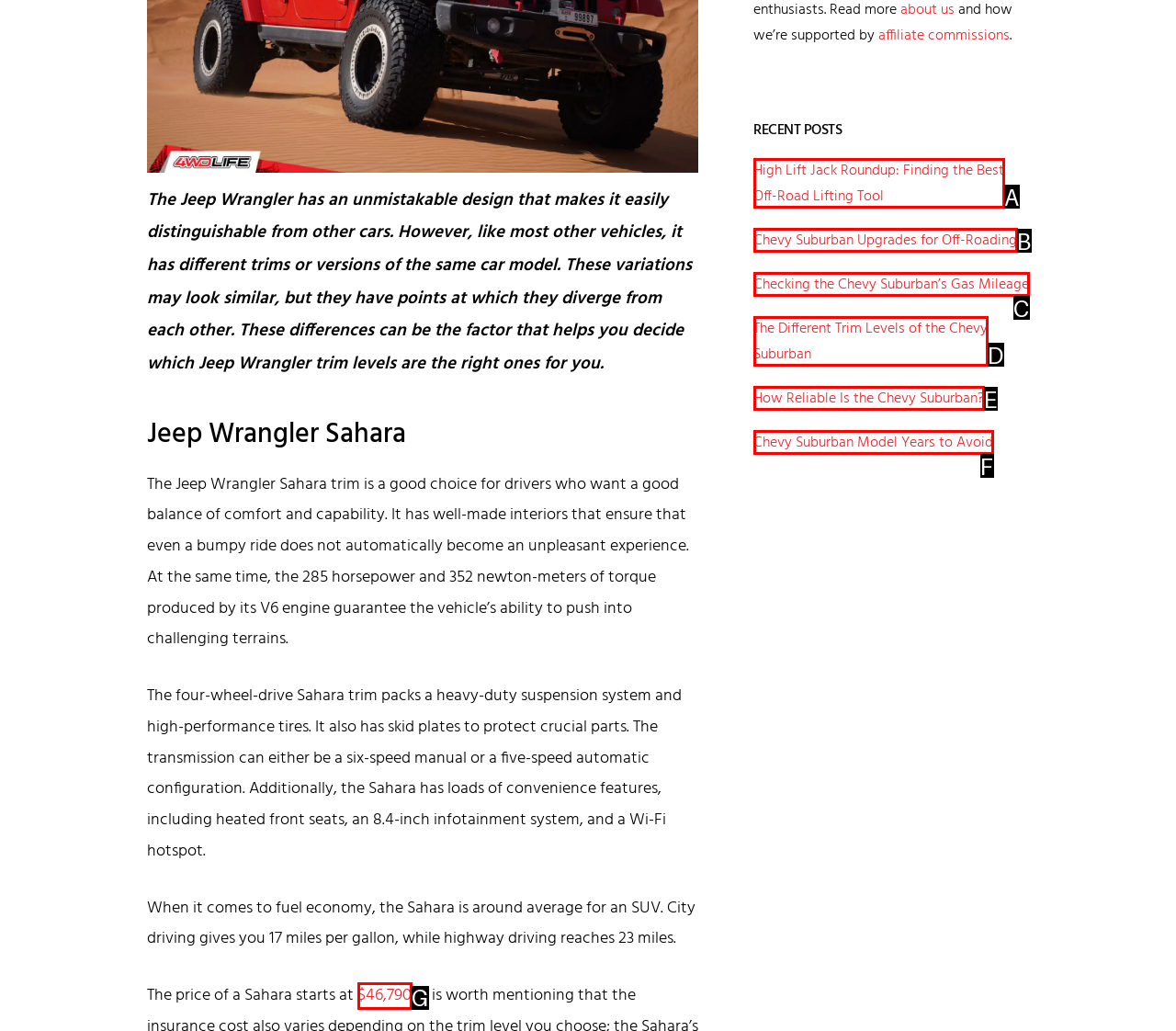Match the option to the description: Chevy Suburban Upgrades for Off-Roading
State the letter of the correct option from the available choices.

B